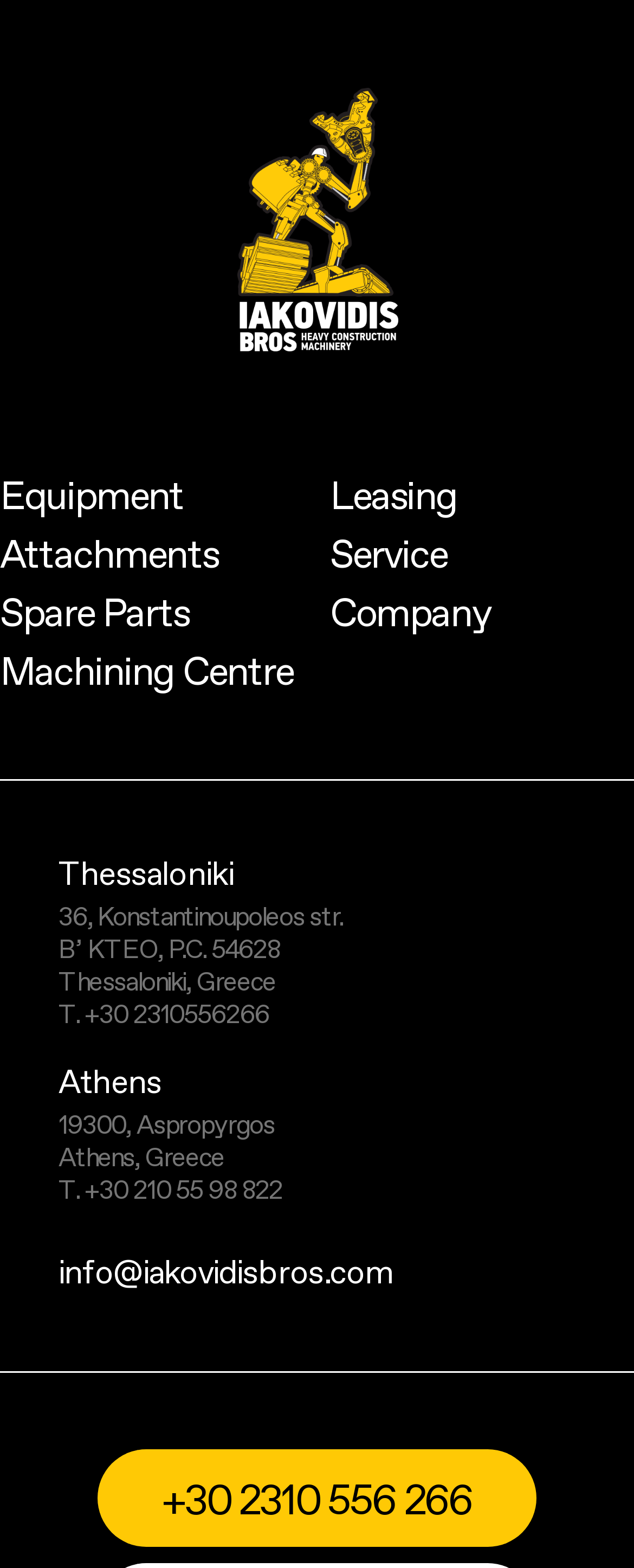Determine the bounding box coordinates of the clickable element necessary to fulfill the instruction: "Click the 'Equipment' link". Provide the coordinates as four float numbers within the 0 to 1 range, i.e., [left, top, right, bottom].

[0.0, 0.299, 0.29, 0.336]